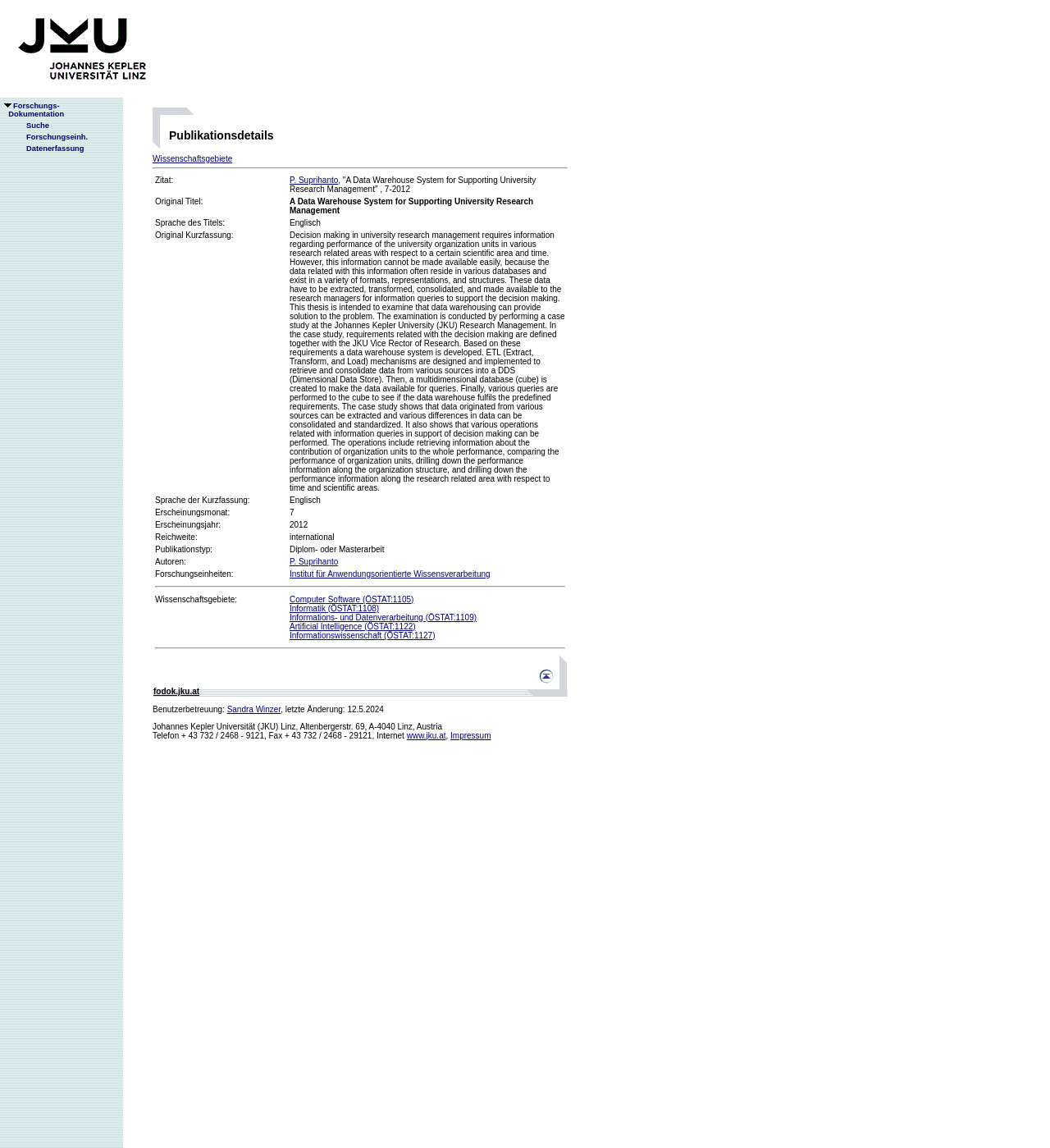Kindly determine the bounding box coordinates for the clickable area to achieve the given instruction: "Click the 'Book A Meeting' button".

None